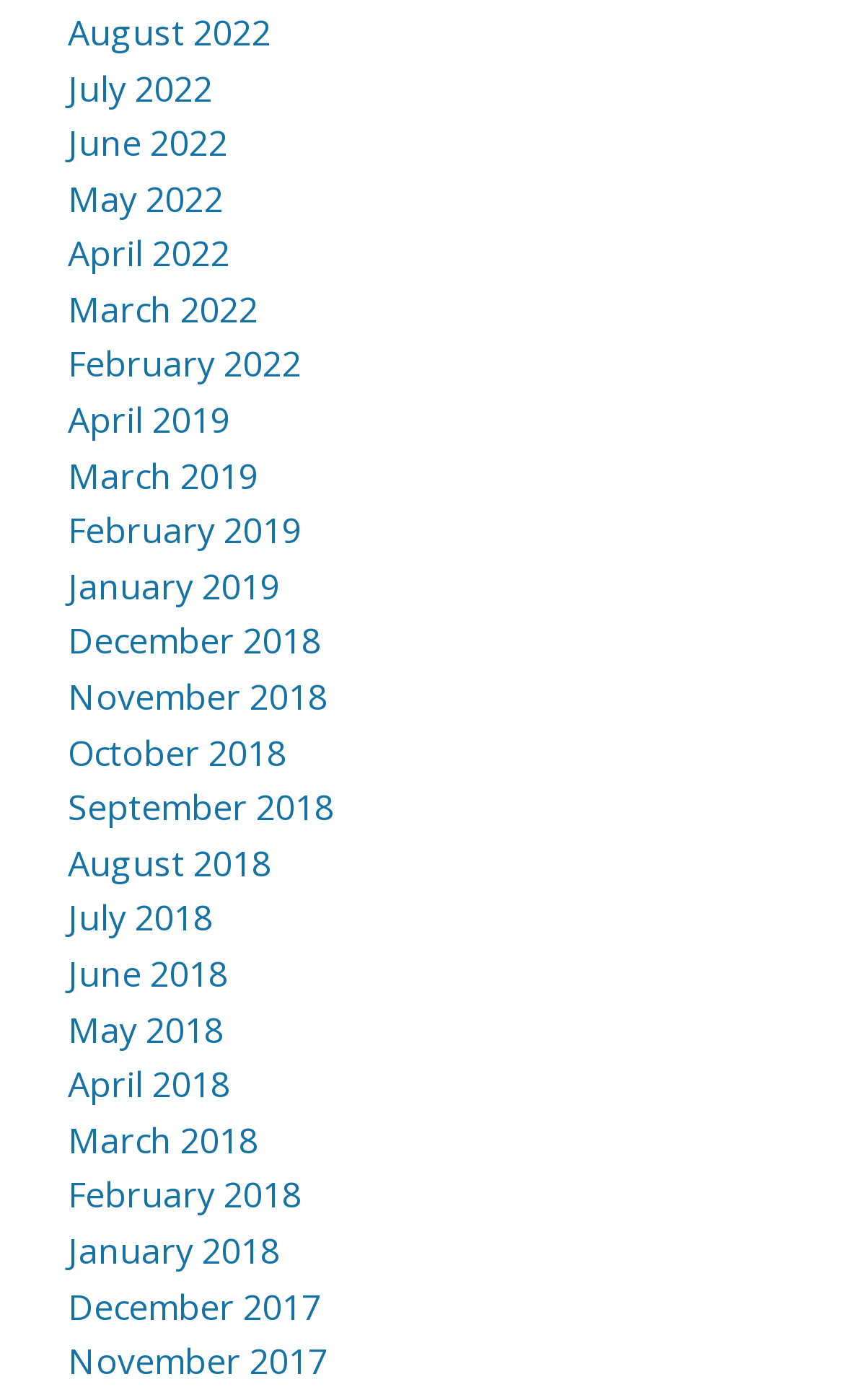Show the bounding box coordinates of the element that should be clicked to complete the task: "go to July 2018".

[0.08, 0.639, 0.252, 0.673]